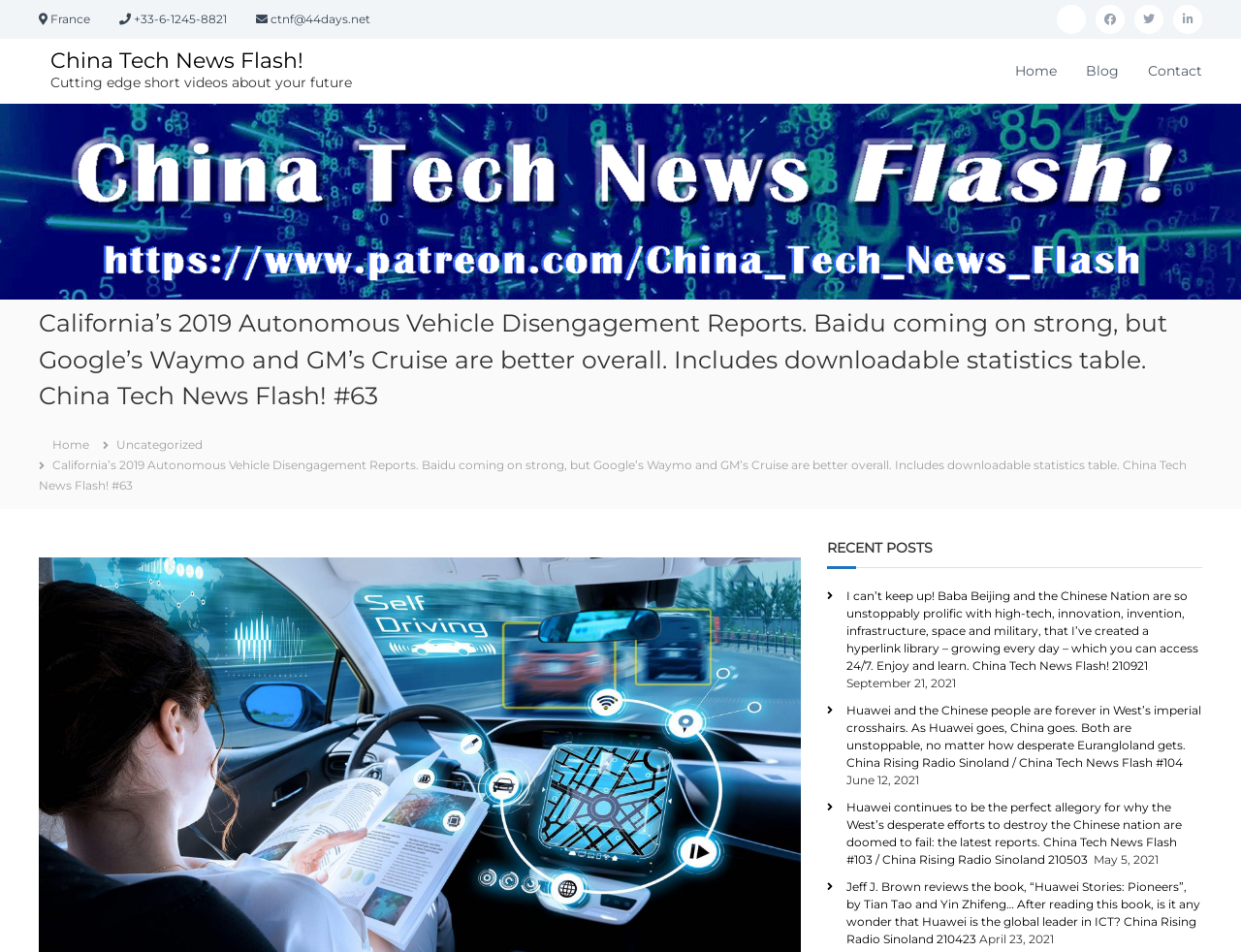Identify and extract the main heading from the webpage.

California’s 2019 Autonomous Vehicle Disengagement Reports. Baidu coming on strong, but Google’s Waymo and GM’s Cruise are better overall. Includes downloadable statistics table. China Tech News Flash! #63